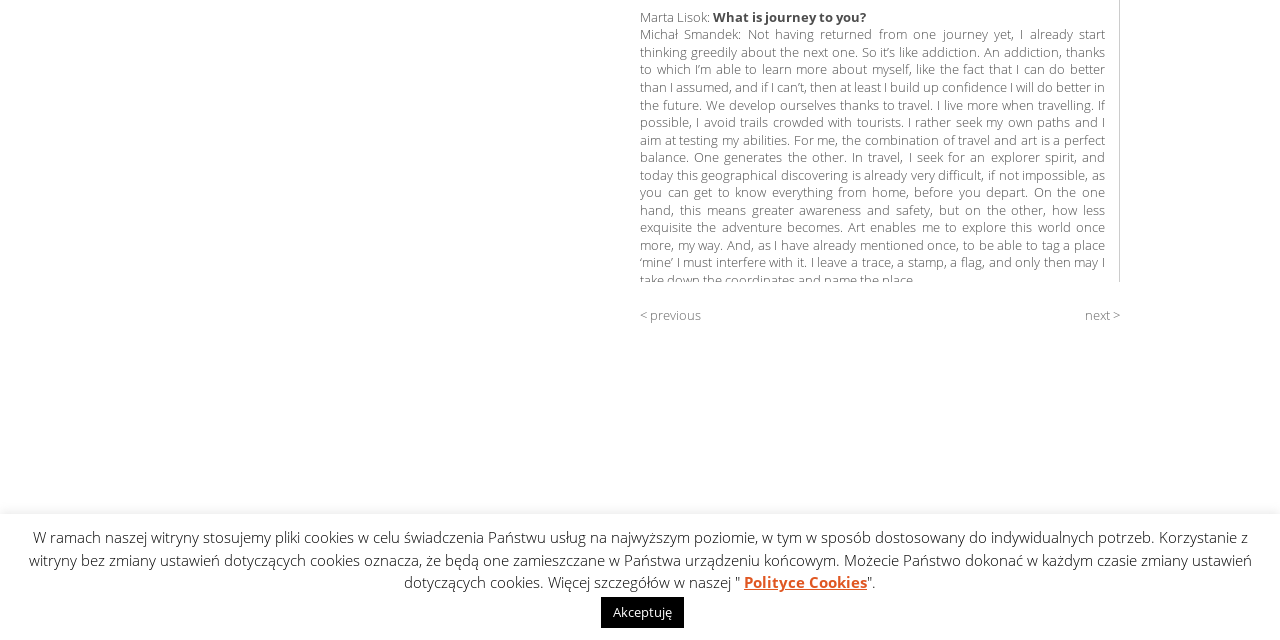Please find the bounding box for the UI element described by: "next >".

[0.848, 0.478, 0.875, 0.507]